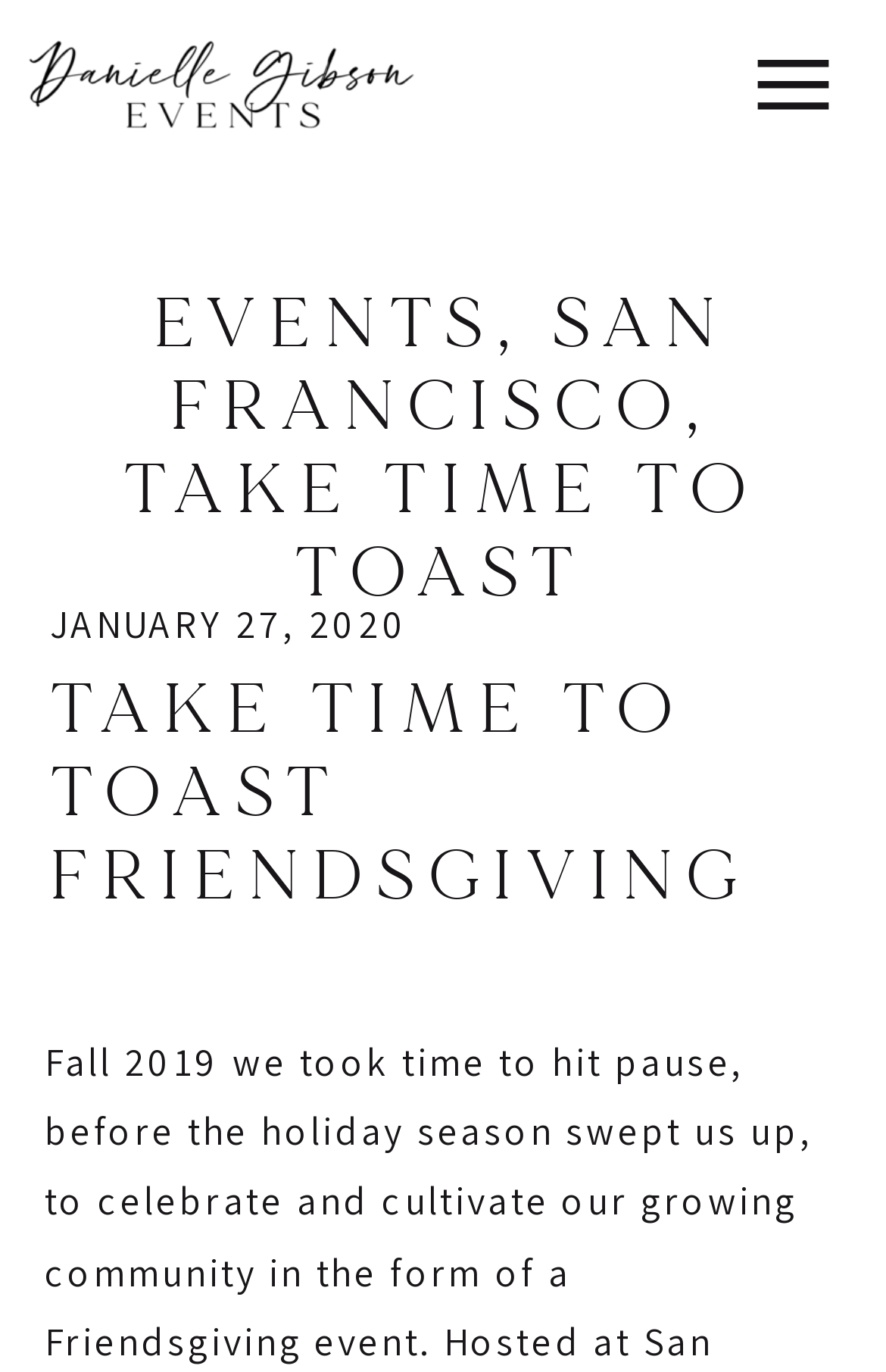Please identify and generate the text content of the webpage's main heading.

EVENTS, SAN FRANCISCO, TAKE TIME TO TOAST